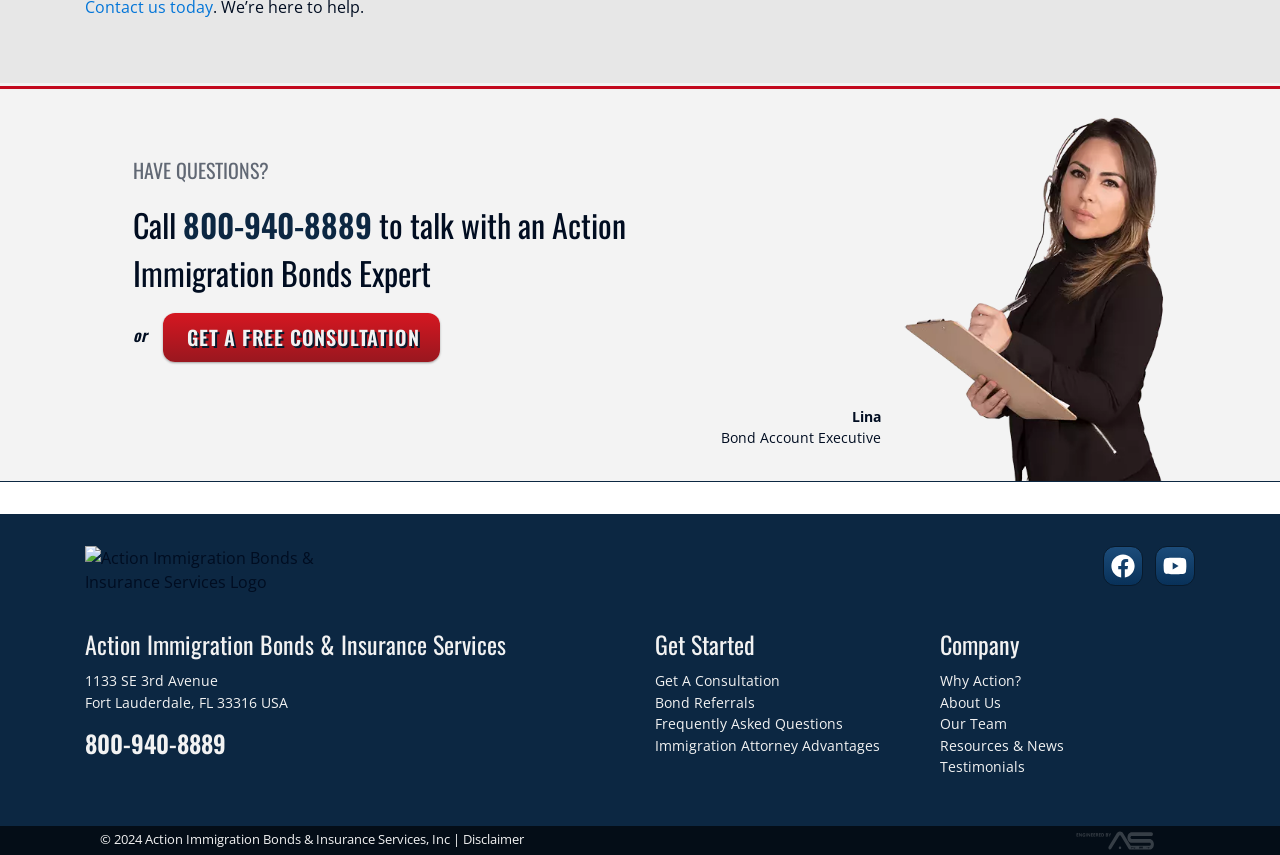Using the provided element description, identify the bounding box coordinates as (top-left x, top-left y, bottom-right x, bottom-right y). Ensure all values are between 0 and 1. Description: Our Team

[0.734, 0.835, 0.787, 0.857]